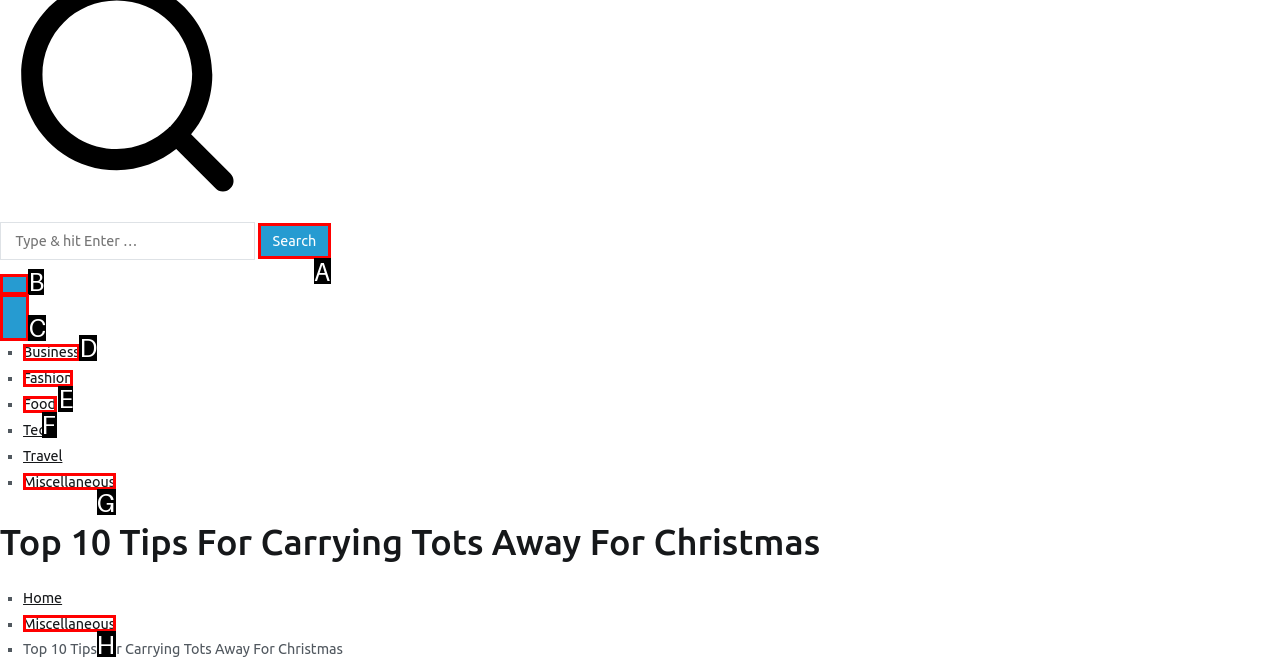Choose the HTML element you need to click to achieve the following task: Click the Search button
Respond with the letter of the selected option from the given choices directly.

A